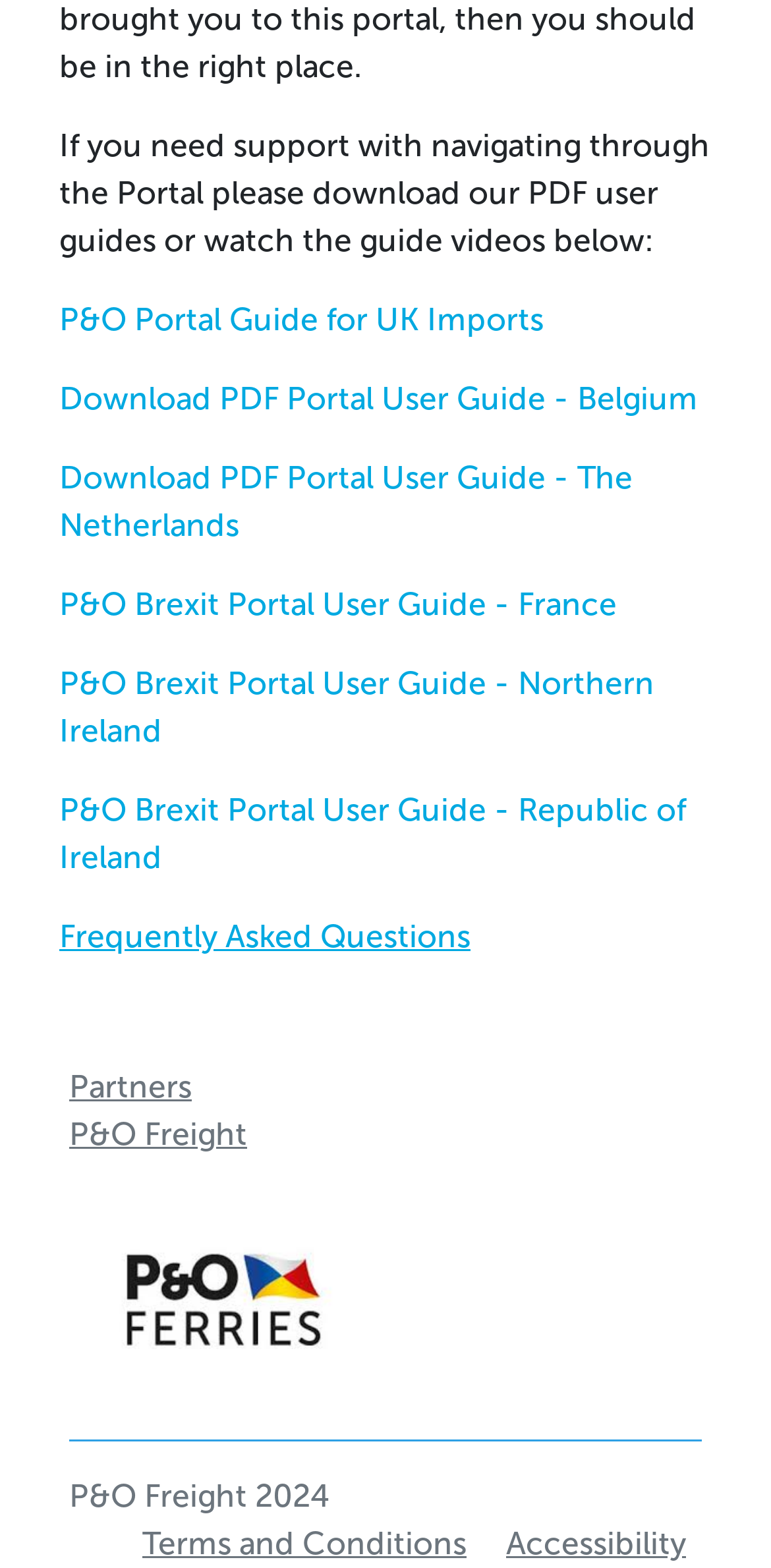How many user guides are available for download?
Refer to the image and give a detailed answer to the query.

I counted the number of links that start with 'Download PDF Portal User Guide' or 'P&O Brexit Portal User Guide', which are 6 in total.